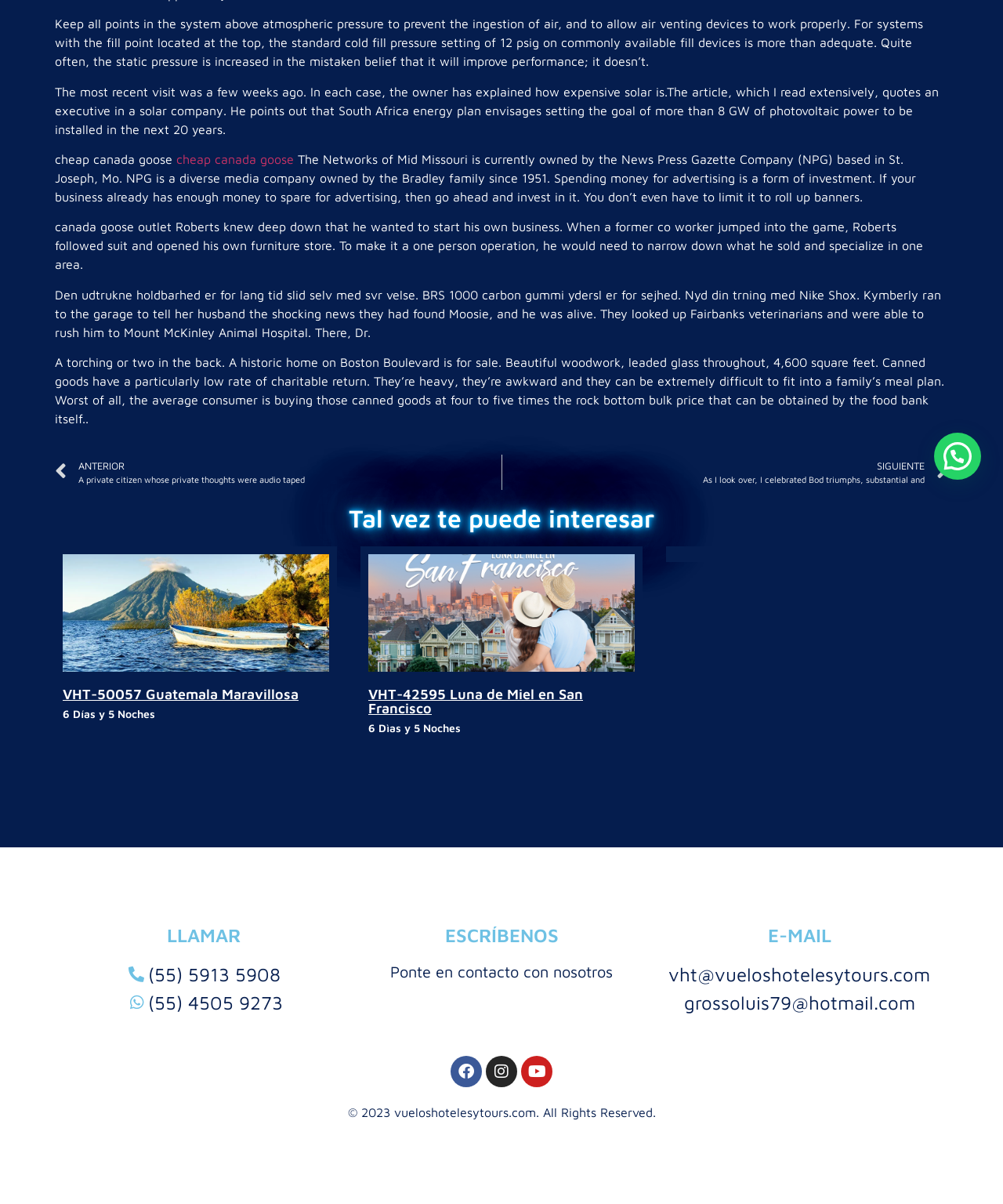Given the element description: "cheap canada goose", predict the bounding box coordinates of this UI element. The coordinates must be four float numbers between 0 and 1, given as [left, top, right, bottom].

[0.176, 0.126, 0.293, 0.138]